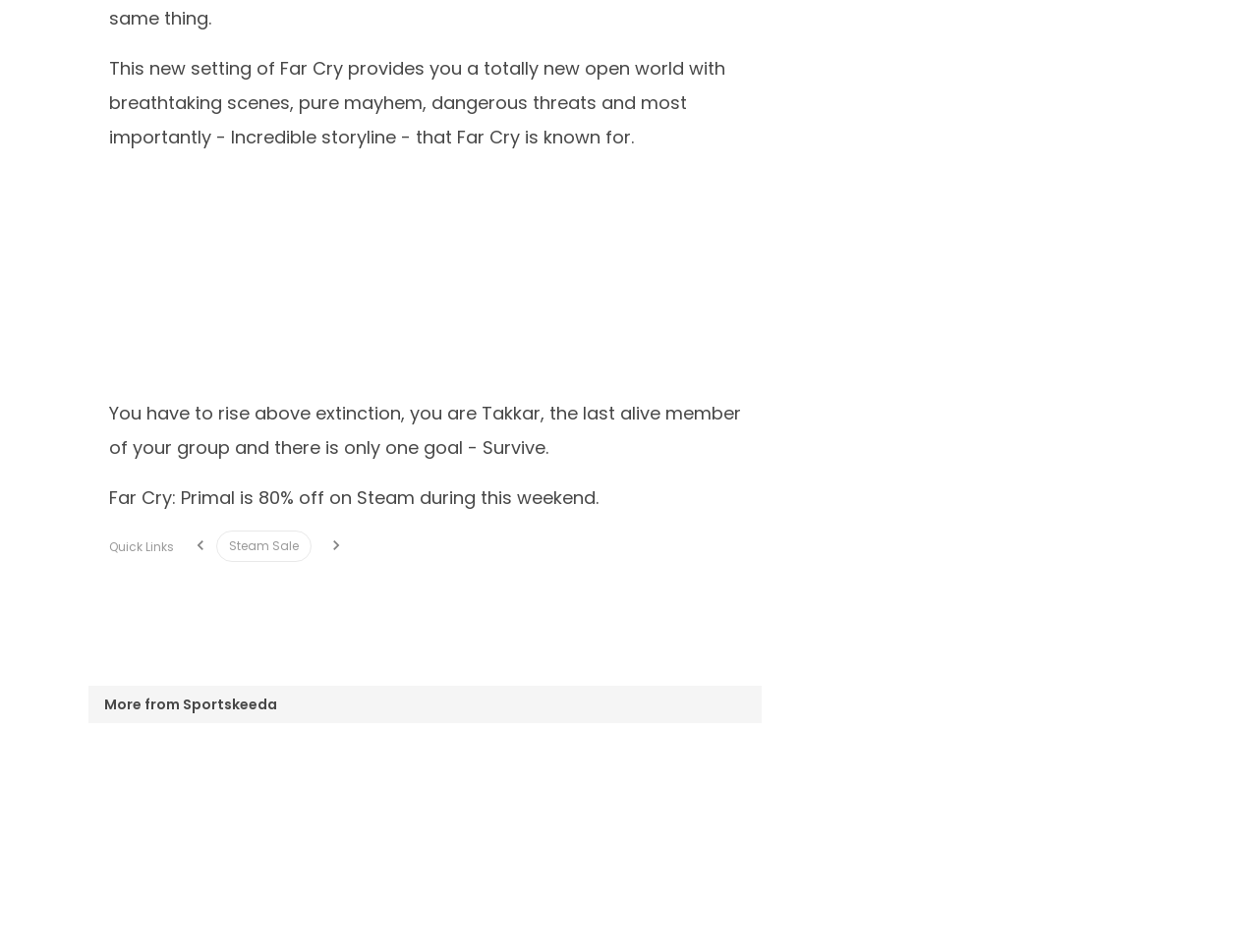Provide a one-word or short-phrase response to the question:
What is the category of the content on this webpage?

Gaming